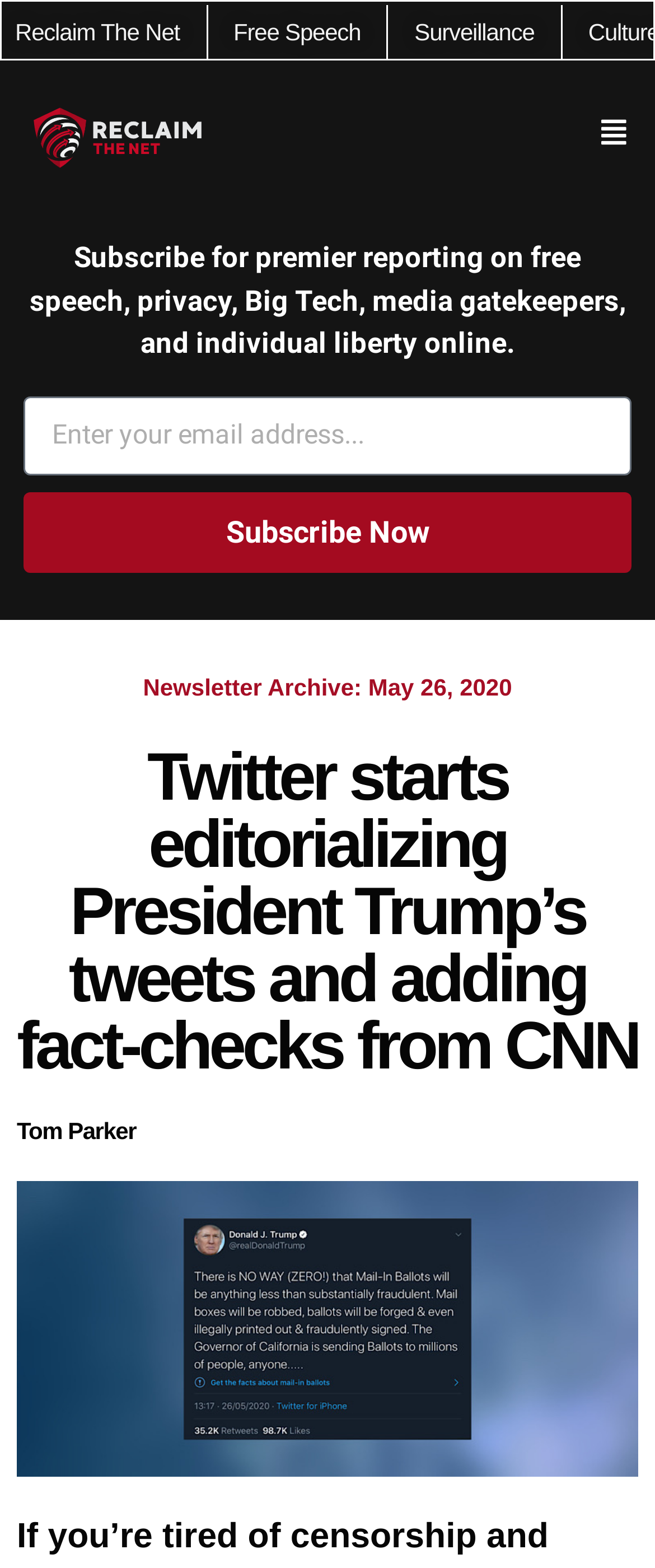Provide a one-word or one-phrase answer to the question:
What is the topic of the newsletter?

Free speech, privacy, Big Tech